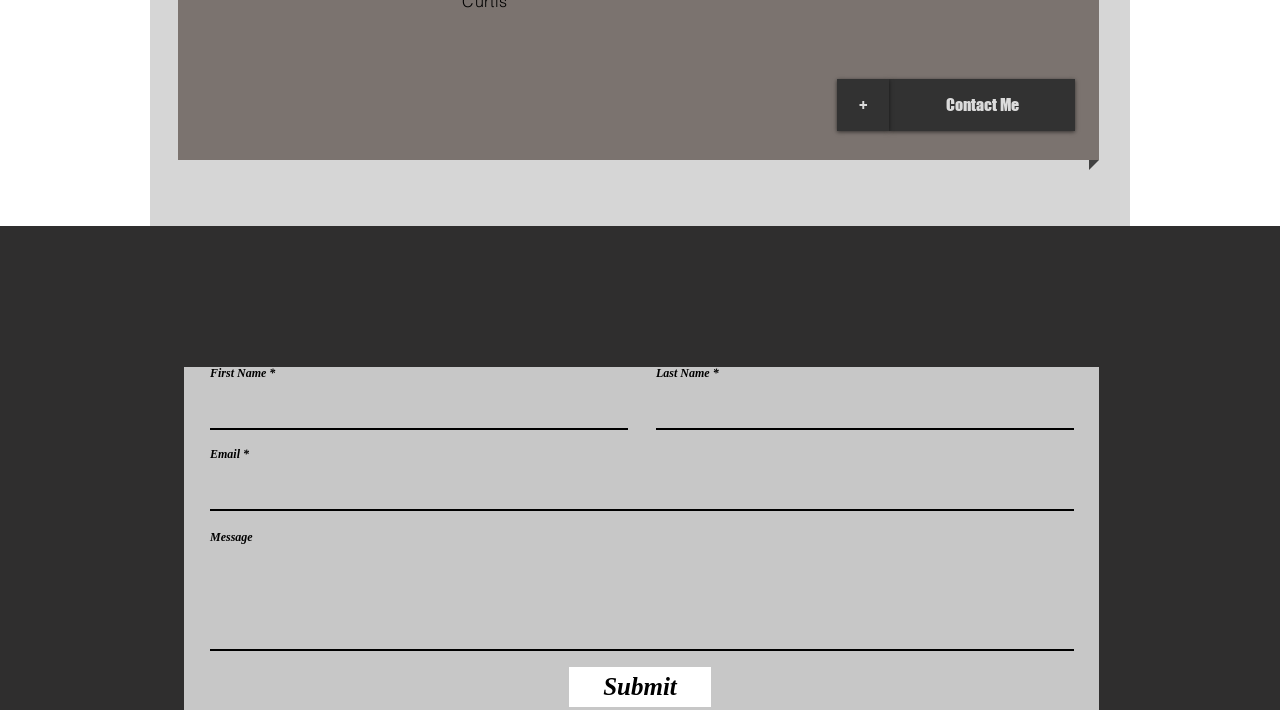How many text fields are required on the contact form?
Refer to the screenshot and deliver a thorough answer to the question presented.

The contact form has three required text fields: 'First Name', 'Last Name', and 'Email'. These fields are marked with an asterisk (*) indicating that they are mandatory.